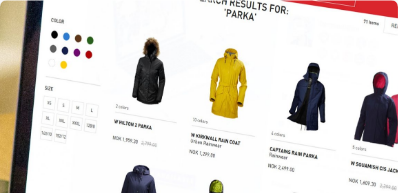Respond with a single word or short phrase to the following question: 
How many products are displayed in the main section?

Several